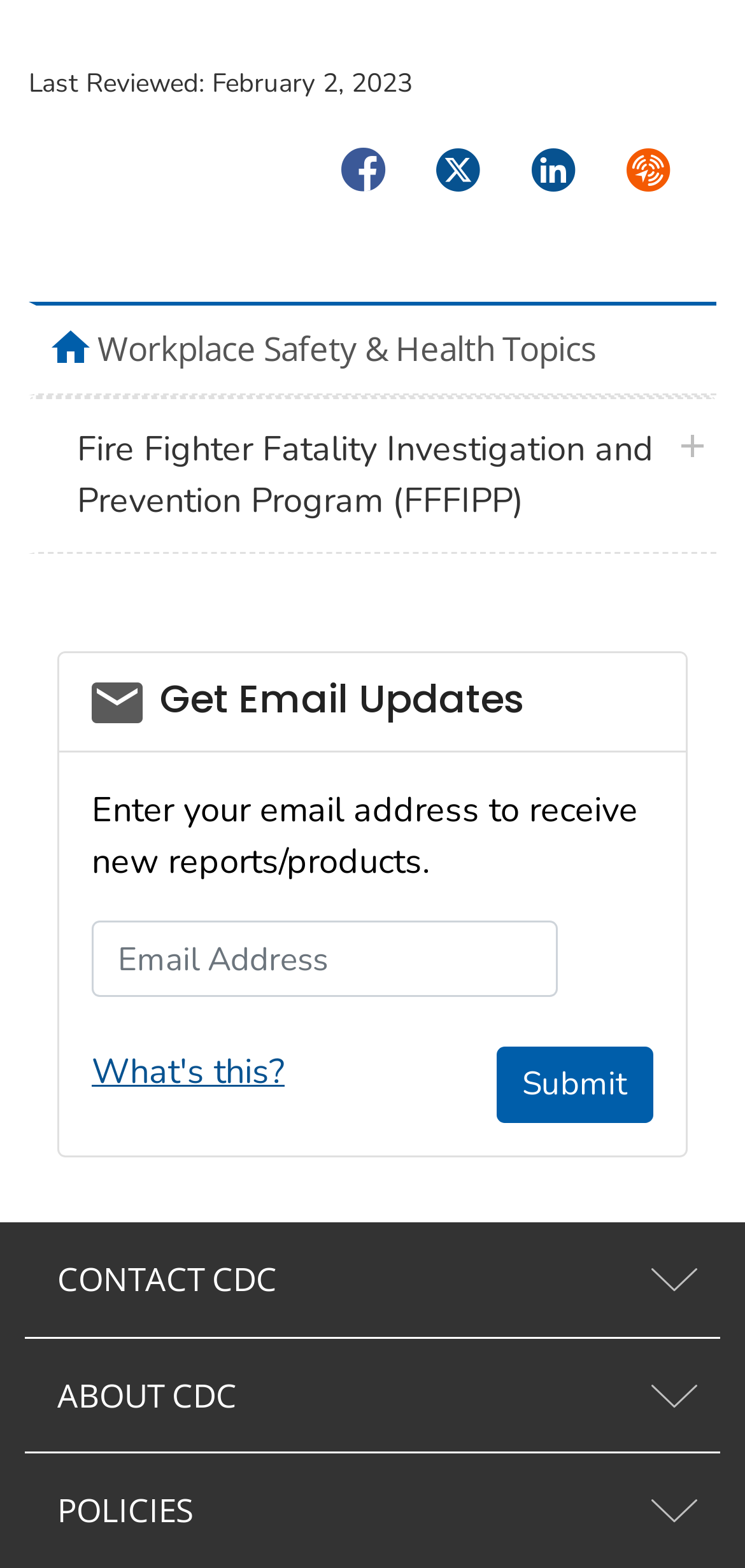Please indicate the bounding box coordinates for the clickable area to complete the following task: "Send an email". The coordinates should be specified as four float numbers between 0 and 1, i.e., [left, top, right, bottom].

None